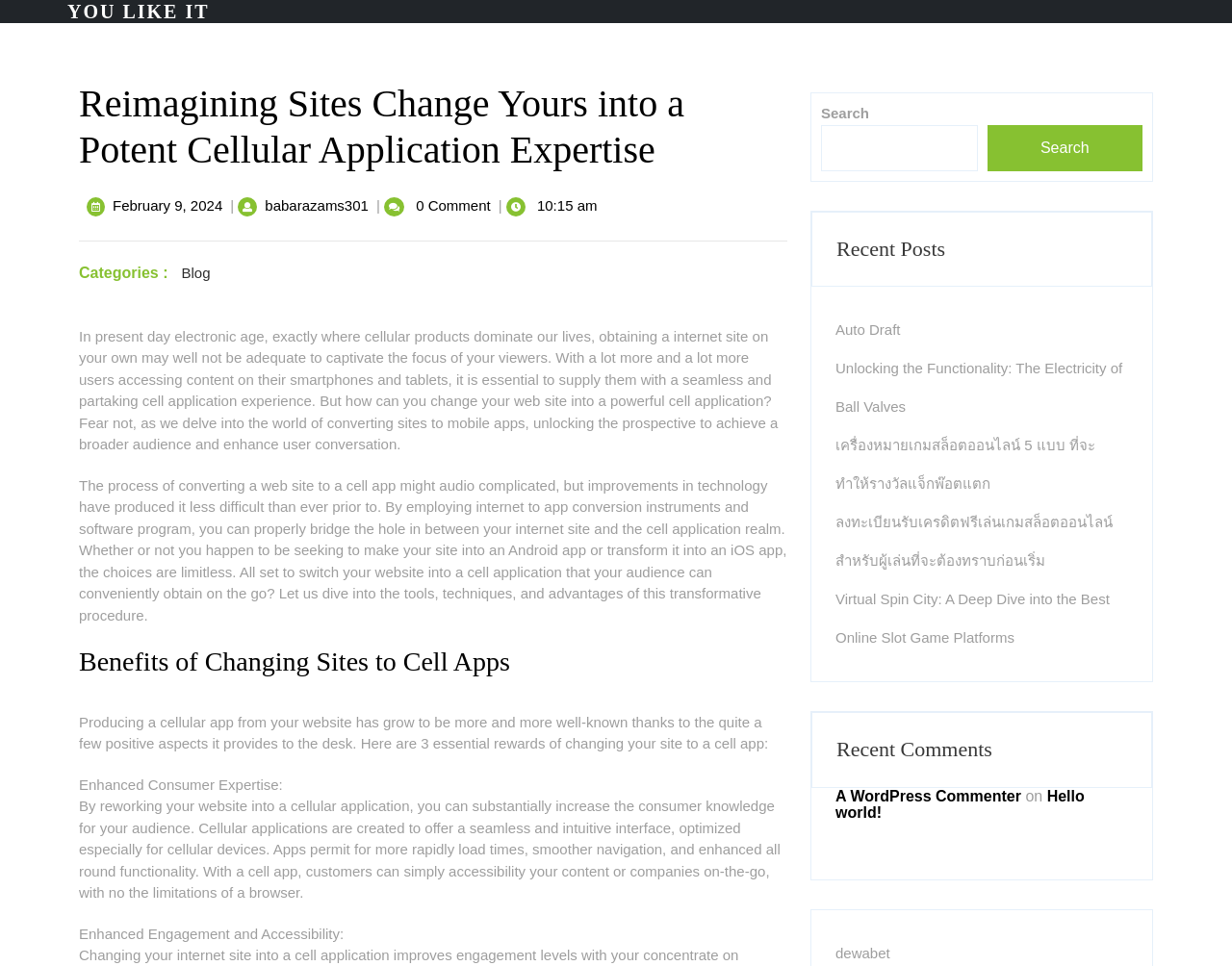Explain the webpage in detail.

This webpage appears to be a blog post about reimagining websites as potent cellular applications. At the top, there is a heading that reads "Reimagining Sites Change Yours into a Potent Cellular Application Expertise – YOU LIKE IT" with a link to "YOU LIKE IT" positioned slightly to the right. Below this heading, there is a section with the author's name, date, and time of posting, along with a separator line.

The main content of the blog post is divided into several sections. The first section discusses the importance of converting websites to mobile applications, citing the increasing use of mobile devices to access content. The text explains that this process is now easier than ever, thanks to advancements in technology.

The next section is titled "Benefits of Changing Sites to Cell Apps" and highlights three key advantages of doing so. These benefits include enhanced user experience, enhanced engagement and accessibility, and increased conversions. Each of these points is elaborated upon in subsequent paragraphs.

To the right of the main content, there are three complementary sections. The top section contains a search bar with a search button. The middle section is titled "Recent Posts" and lists five links to recent blog posts. The bottom section is titled "Recent Comments" and displays a single comment from a user.

At the very bottom of the page, there is a footer section with a link to a WordPress commenter and a comment on a post titled "Hello world!".